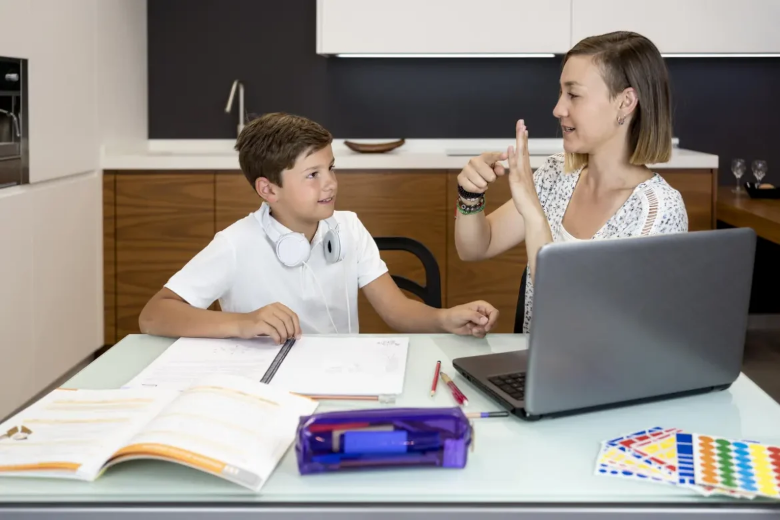Describe the image with as much detail as possible.

In a brightly lit modern kitchen, a young boy with headphones sits at a table, engaged in a learning session. He looks up attentively at a woman seated across from him, who is demonstrating a concept using hand gestures. The woman, dressed casually in a white top with a subtle print, appears enthusiastic as she explains while maintaining eye contact with the boy, who is smiling and seems curious. On the table, various educational materials are spread out, including notebooks and colorful study tools, indicating an active learning environment. A laptop sits open, suggesting that their learning may incorporate digital resources. This scene captures a moment of interactive education, emphasizing the importance of engaging children in their learning process.